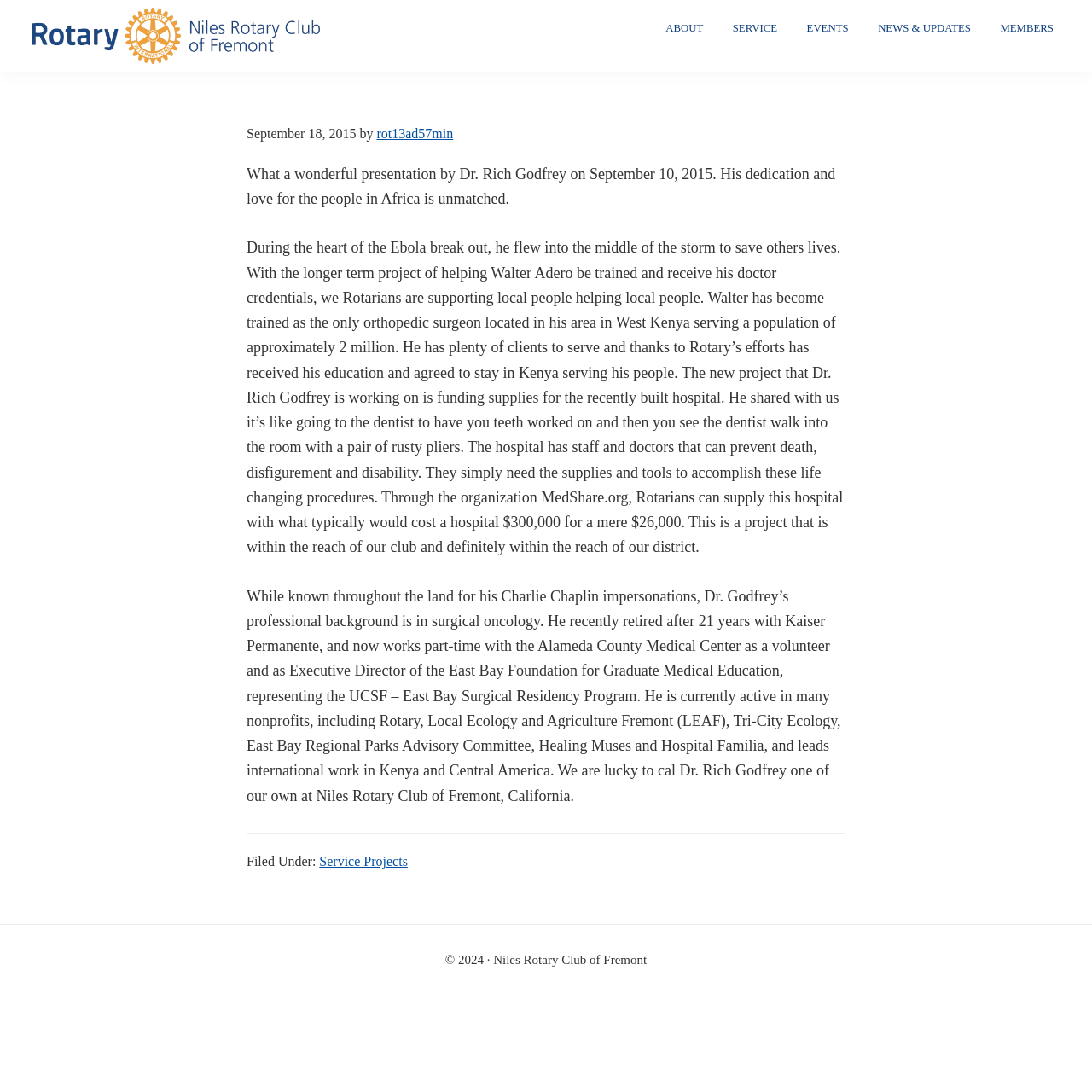Based on the image, please respond to the question with as much detail as possible:
What is the population served by Walter Adero?

I found this information in the article section of the webpage, where it is mentioned that 'Walter has become trained as the only orthopedic surgeon located in his area in West Kenya serving a population of approximately 2 million.'